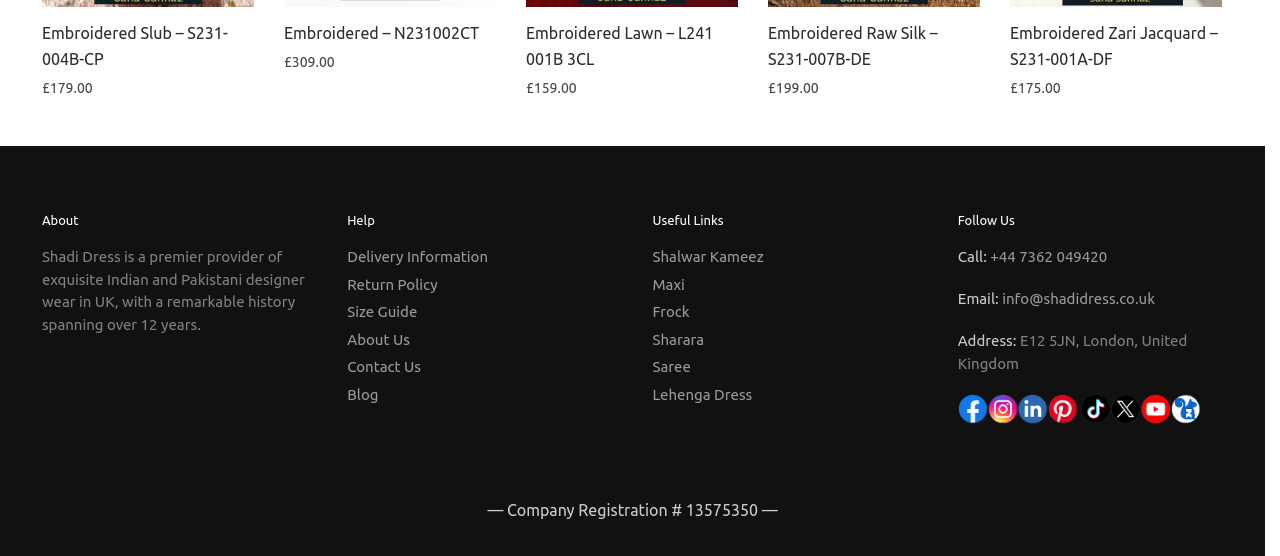What type of dresses are available on the website?
Refer to the screenshot and deliver a thorough answer to the question presented.

I found a section with links to different types of dresses, including 'Shalwar Kameez', 'Maxi', 'Frock', 'Sharara', 'Saree', and 'Lehenga Dress', indicating the variety of dresses available on the website.